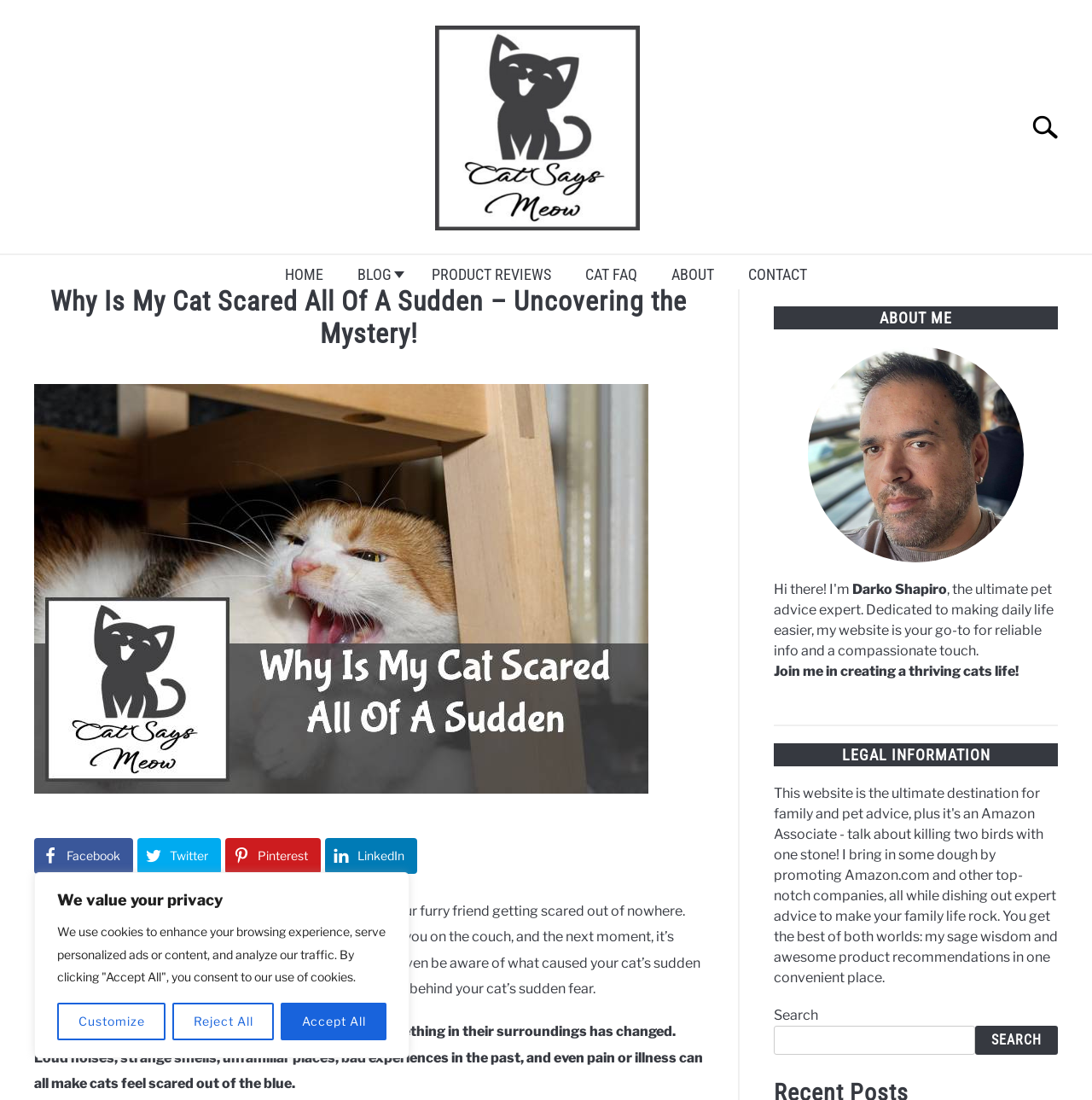What can be found in the top-right corner of the webpage?
Based on the visual content, answer with a single word or a brief phrase.

Search bar